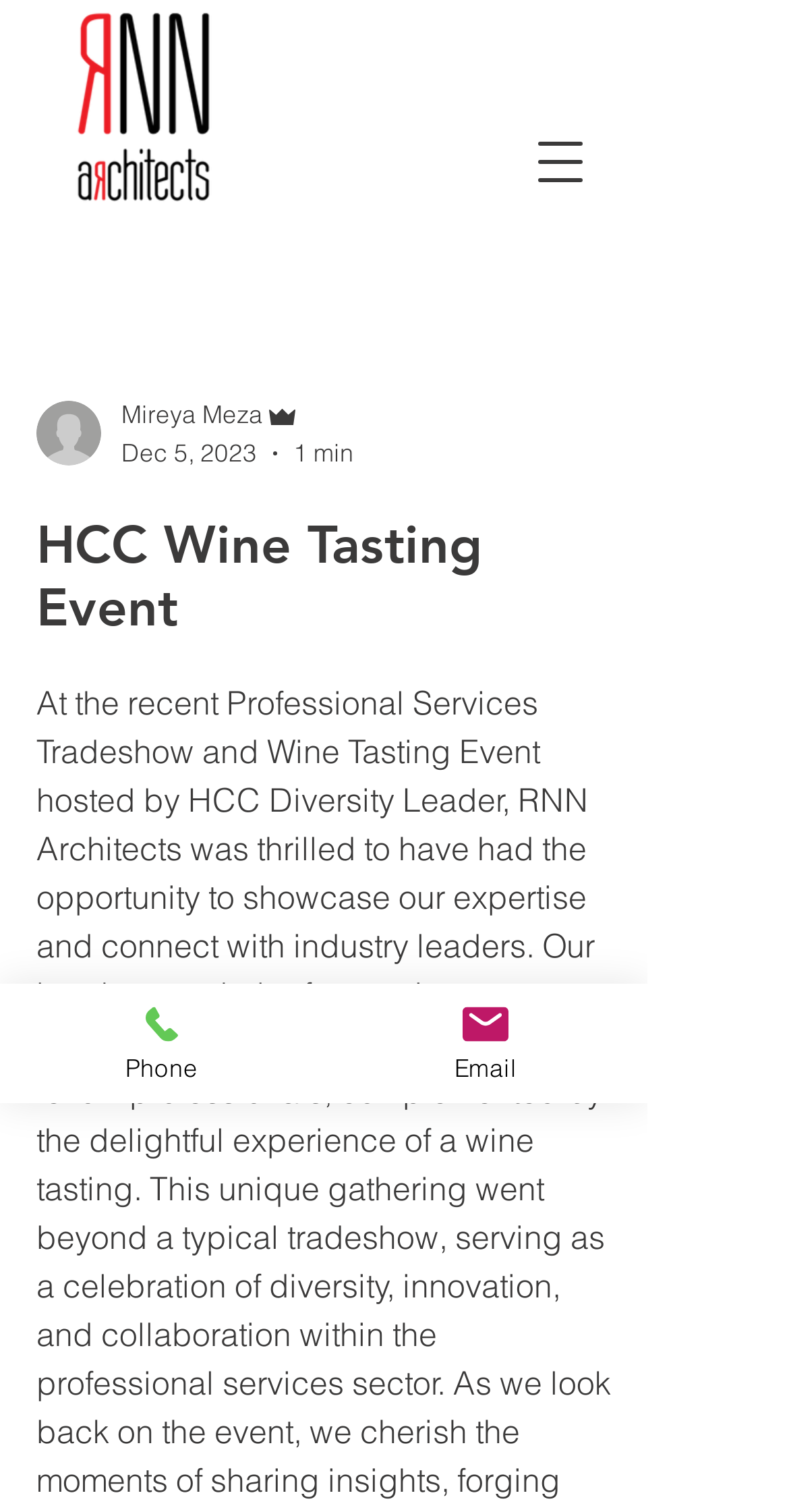Using a single word or phrase, answer the following question: 
What is the name of the author of the post?

Mireya Meza